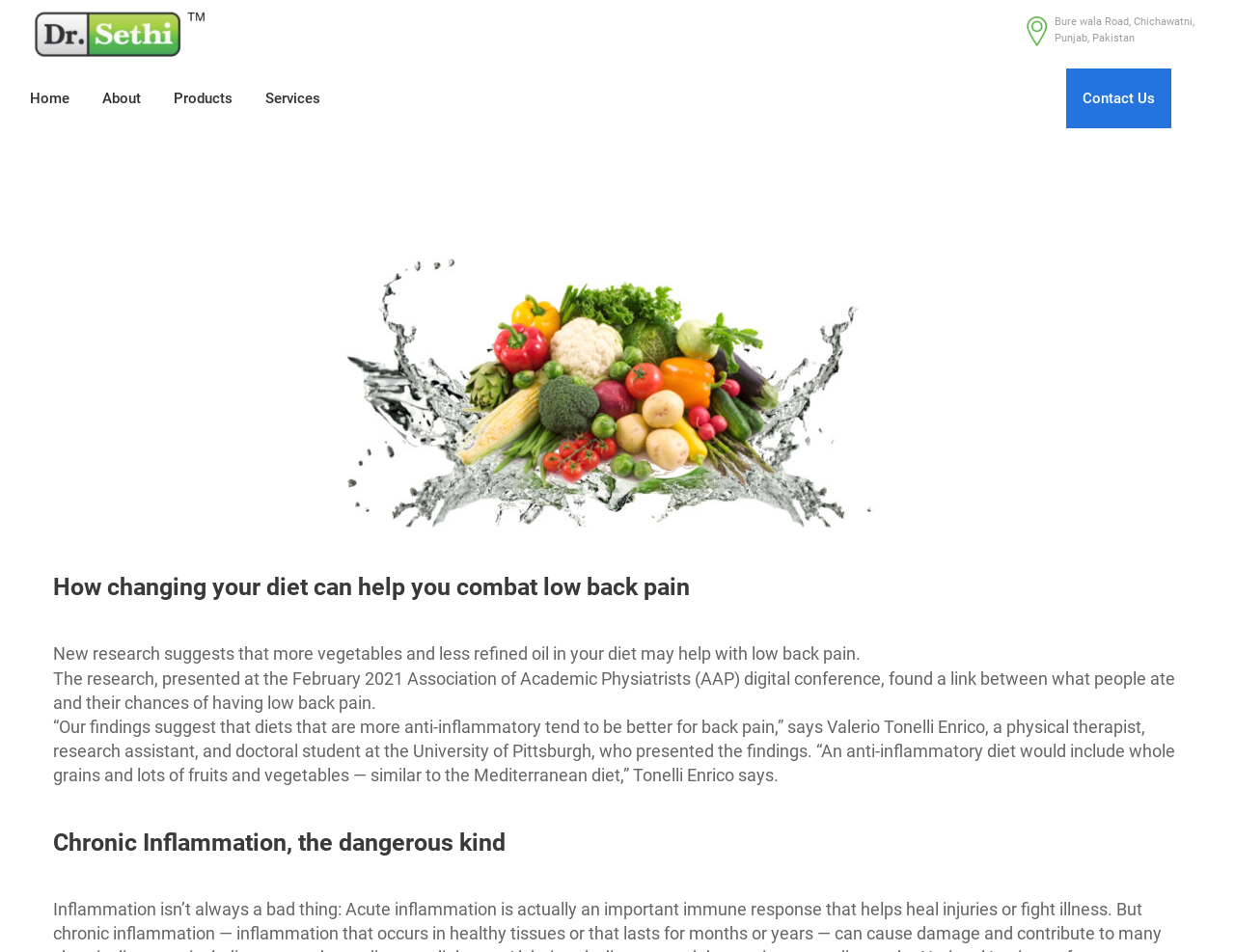What is the name of the physical therapist who presented the research findings?
Your answer should be a single word or phrase derived from the screenshot.

Valerio Tonelli Enrico